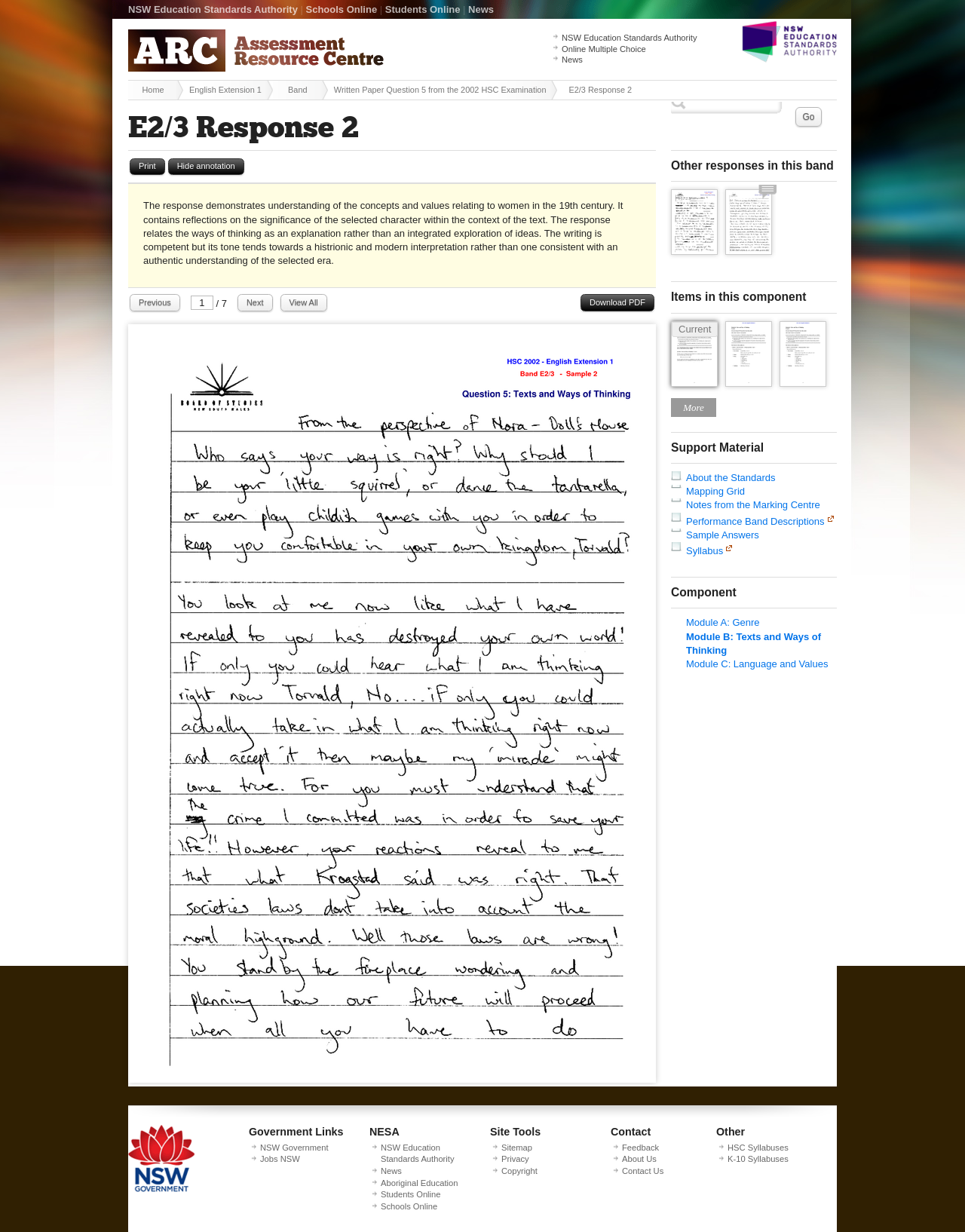What is the response demonstrating understanding of? From the image, respond with a single word or brief phrase.

concepts and values relating to women in the 19th century